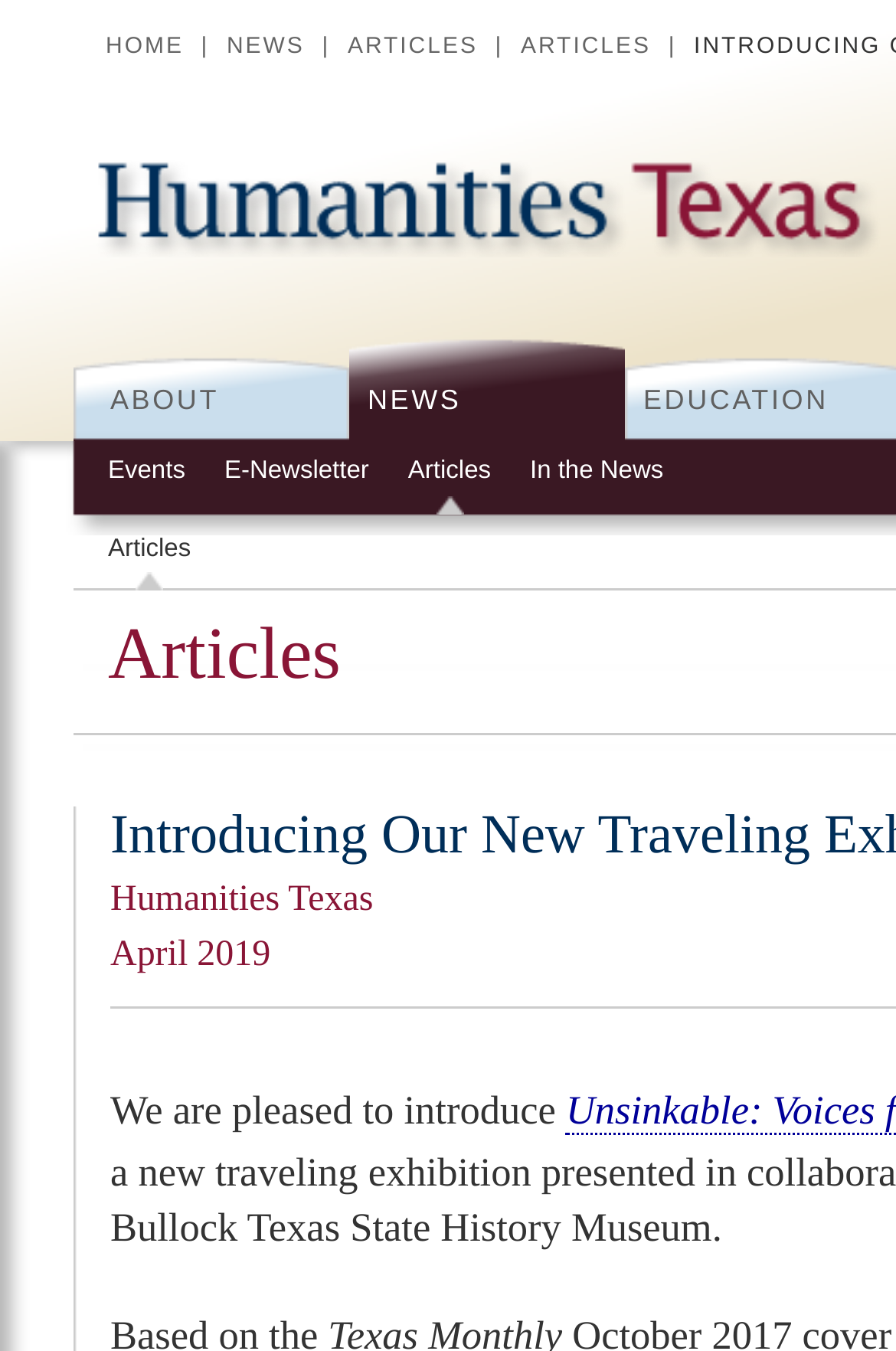How many menus are there on the webpage?
Please analyze the image and answer the question with as much detail as possible.

I counted the number of menus by looking at the headings on the webpage. I found three headings: 'Main menu', 'Secondary menu', and 'Tertiary menu'. This suggests that there are three menus on the webpage.